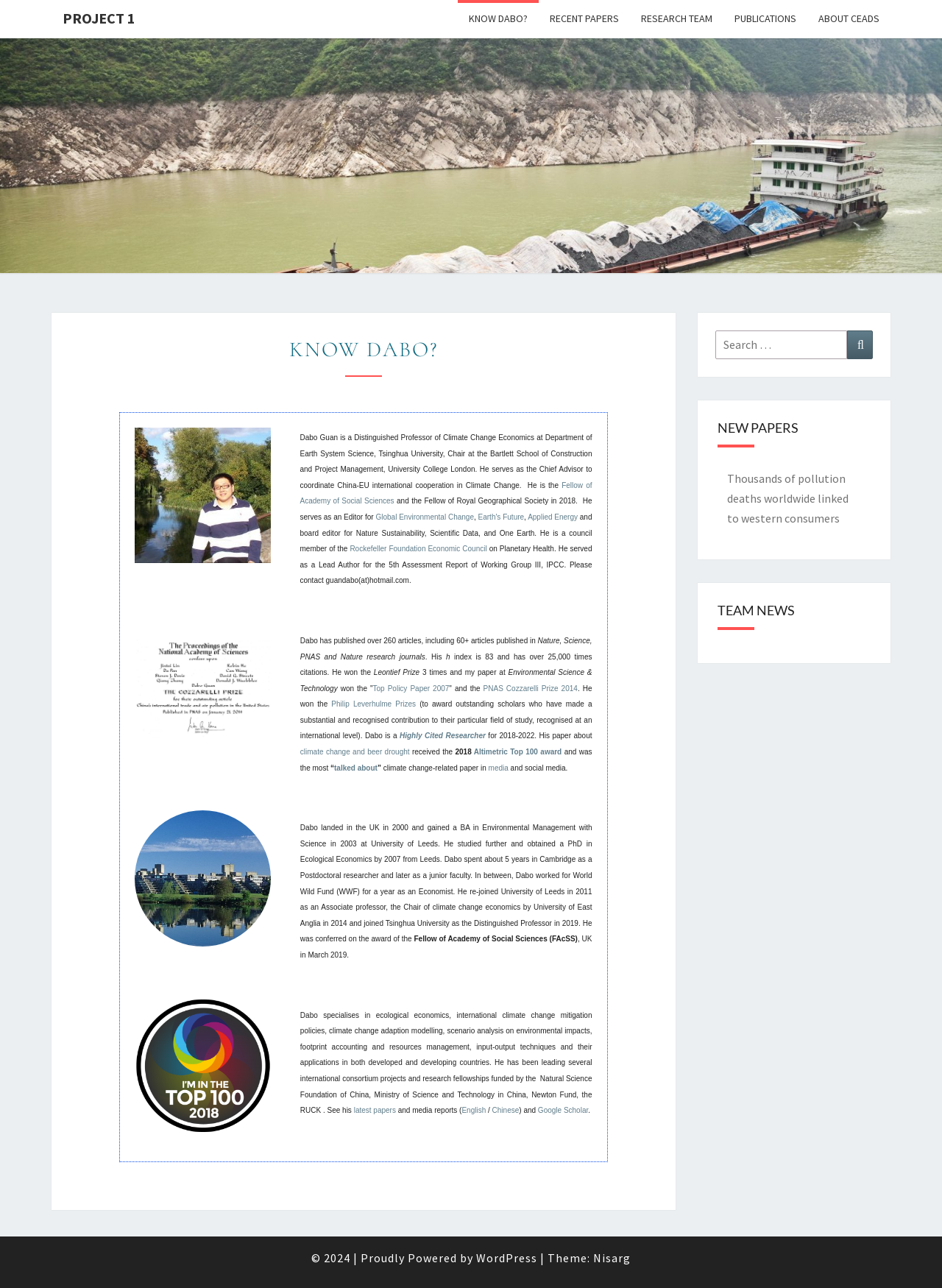Provide a brief response to the question below using a single word or phrase: 
What is the name of the award that Dabo Guan won in 2014?

PNAS Cozzarelli Prize